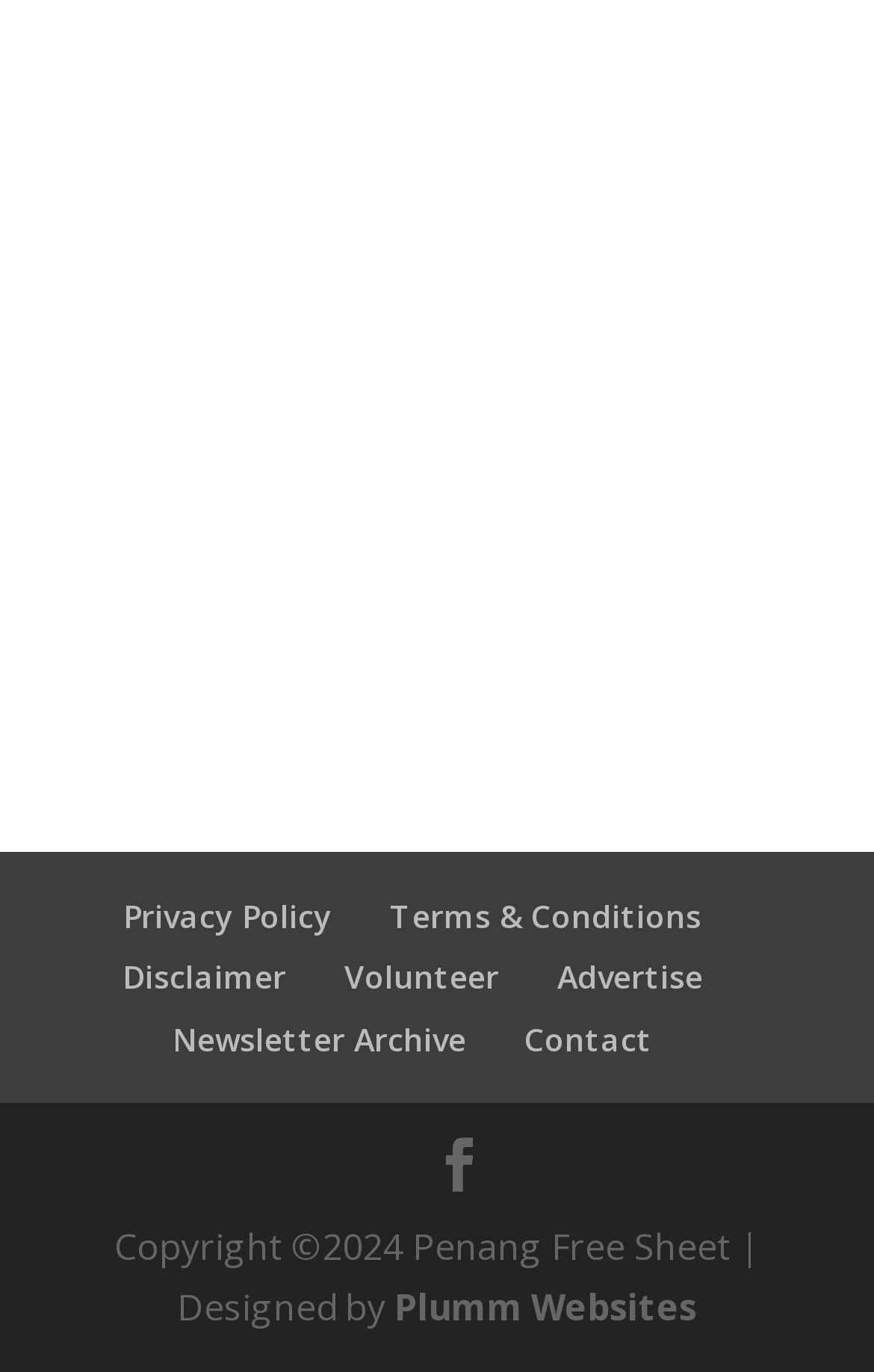Pinpoint the bounding box coordinates of the clickable element needed to complete the instruction: "Open the menu". The coordinates should be provided as four float numbers between 0 and 1: [left, top, right, bottom].

None